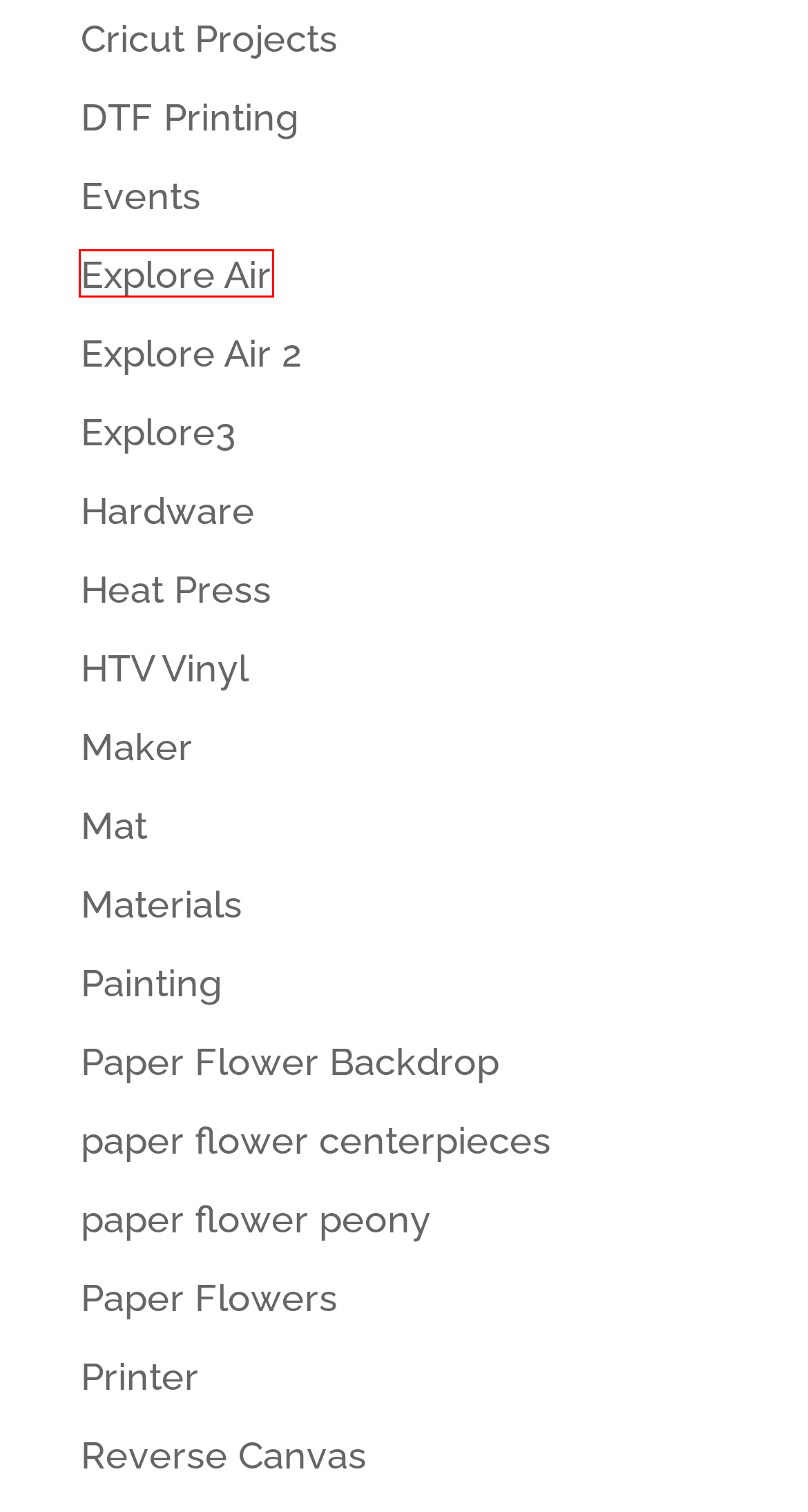You are presented with a screenshot of a webpage with a red bounding box. Select the webpage description that most closely matches the new webpage after clicking the element inside the red bounding box. The options are:
A. Hardware Archives - Maker of Beauty
B. Explore Air 2 Archives - Maker of Beauty
C. Cricut Projects Archives - Maker of Beauty
D. Explore Air Archives - Maker of Beauty
E. Heat Press Archives - Maker of Beauty
F. Materials Archives - Maker of Beauty
G. DTF Printing Archives - Maker of Beauty
H. paper flower centerpieces Archives - Maker of Beauty

D